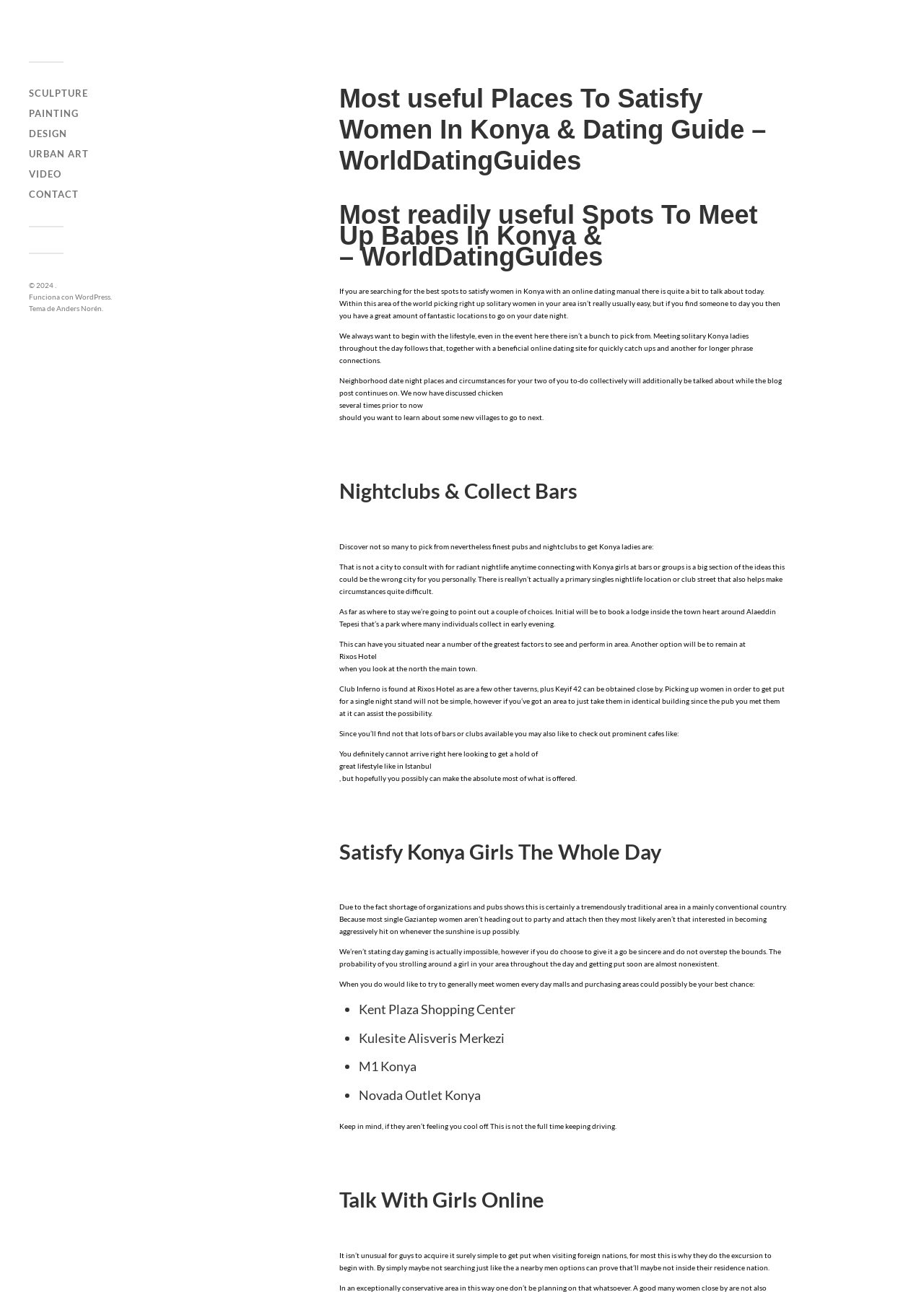What type of nightlife is available in Konya?
Refer to the screenshot and answer in one word or phrase.

Limited